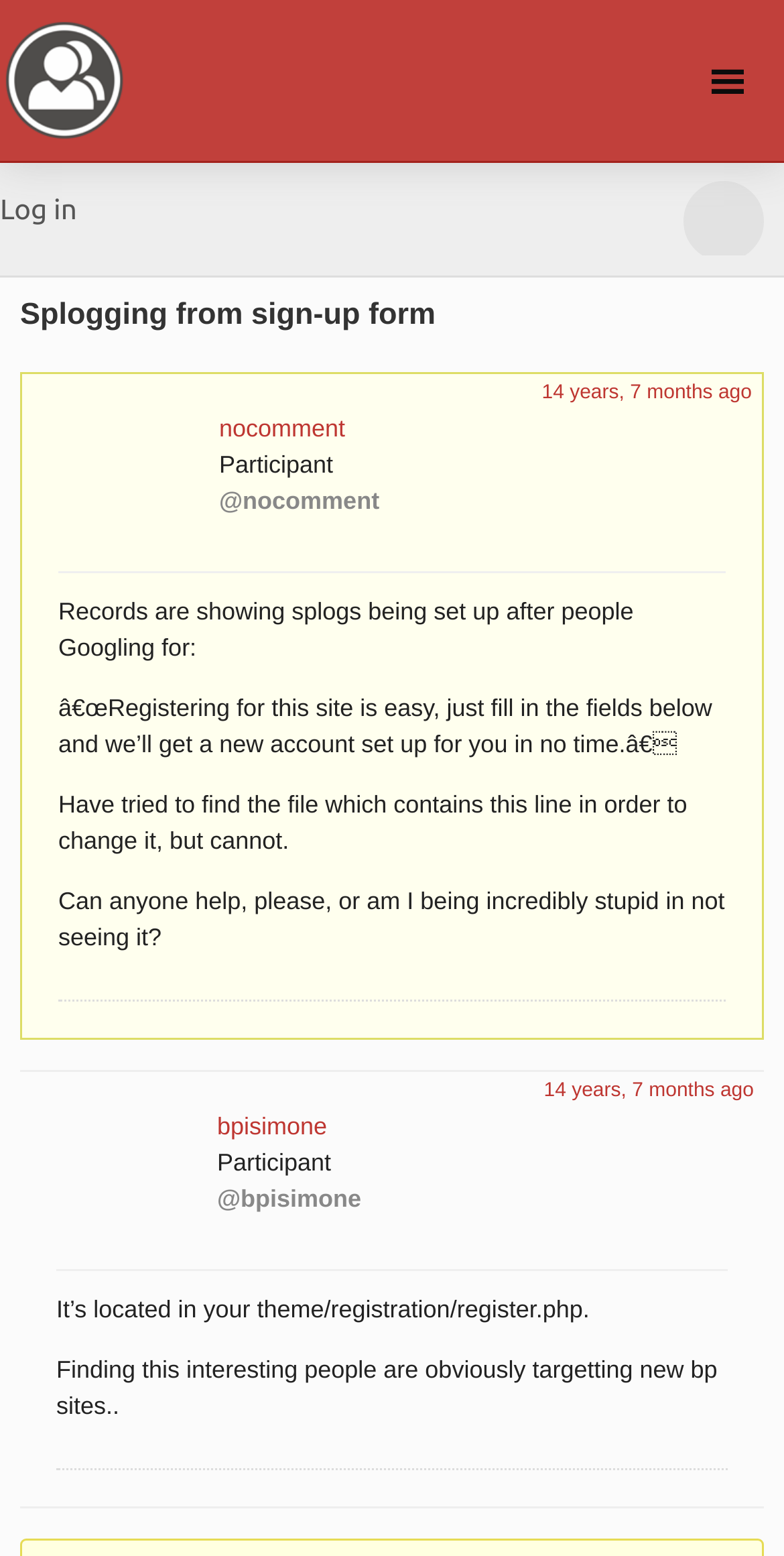Answer the question below using just one word or a short phrase: 
What is the text of the first link on the webpage?

BuddyPress.org